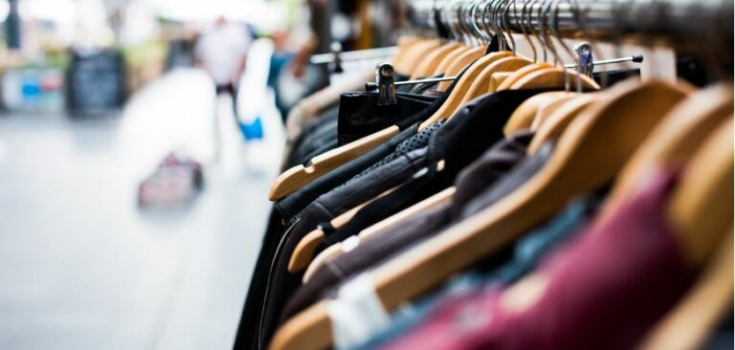Describe the image with as much detail as possible.

The image vividly captures a rack of stylish clothing, showcasing a variety of garments elegantly hung on wooden hangers. The focus is primarily on the forefront of the rack, where the textures and colors of the clothes can be appreciated, while the background appears softly blurred. This creates a sense of depth and draws attention to the detailed presentation of each item. In the background, hints of a bustling environment can be seen, indicating a vibrant atmosphere perhaps at a market or store. This visual perfectly aligns with the theme of sustainable fashion and online consignment, highlighting the growing trend of reselling pre-loved items in a manner that caters to eco-conscious consumers looking to declutter and earn extra cash. The overall aesthetic embodies the essence of stylish, modern fashion that appeals to today’s savvy shoppers.